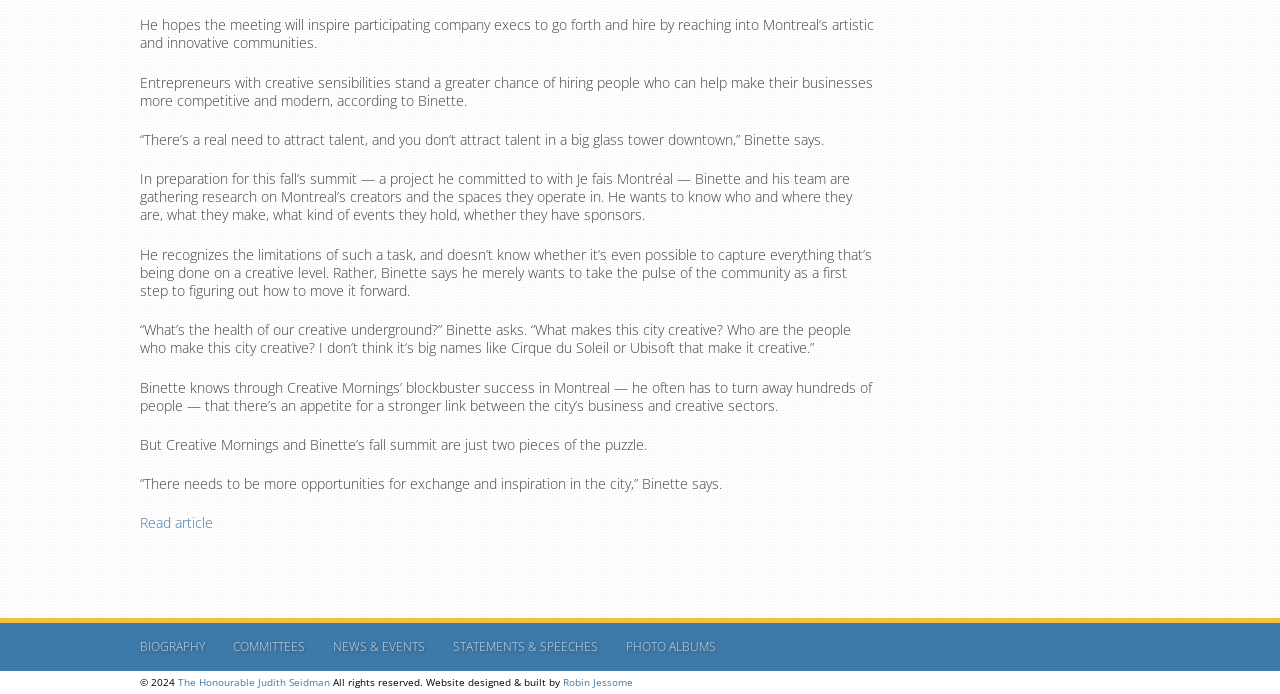Find the bounding box coordinates of the element to click in order to complete this instruction: "Access committees". The bounding box coordinates must be four float numbers between 0 and 1, denoted as [left, top, right, bottom].

[0.182, 0.92, 0.238, 0.943]